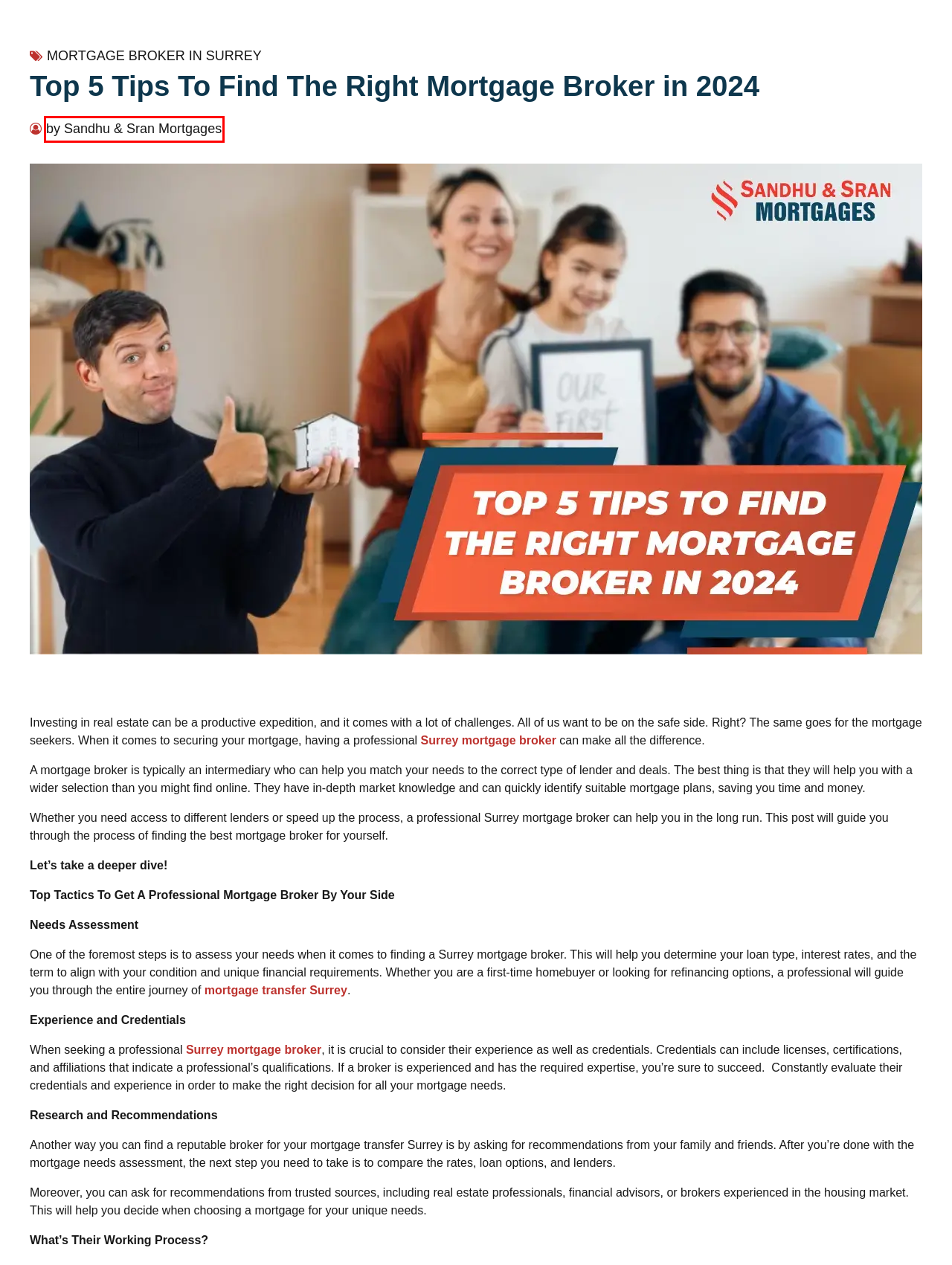Look at the given screenshot of a webpage with a red rectangle bounding box around a UI element. Pick the description that best matches the new webpage after clicking the element highlighted. The descriptions are:
A. Contact Sandhu & Sran Mortgages | Abbotsford & Surrey Top Mortgage Brokers
B. Apply Online Now - Mortgage Brokers in Abbotsford & Surrey
C. Commercial Mortgage Financing | Sandhu & Sran Mortgages
D. Sandhu & Sran Mortgages | Leading Mortgage Brokers in Surrey
E. Sitemap : Sandhu & Sran Mortgages
F. Sandhu & Sran Mortgages, Author at Sandhu & Sran Mortgages
G. Mortgage FAQ's | Sandhu & Sran Mortgages Abbotsford & Surrey
H. Abbotsford Website Design & Digital Marketing Agency

F